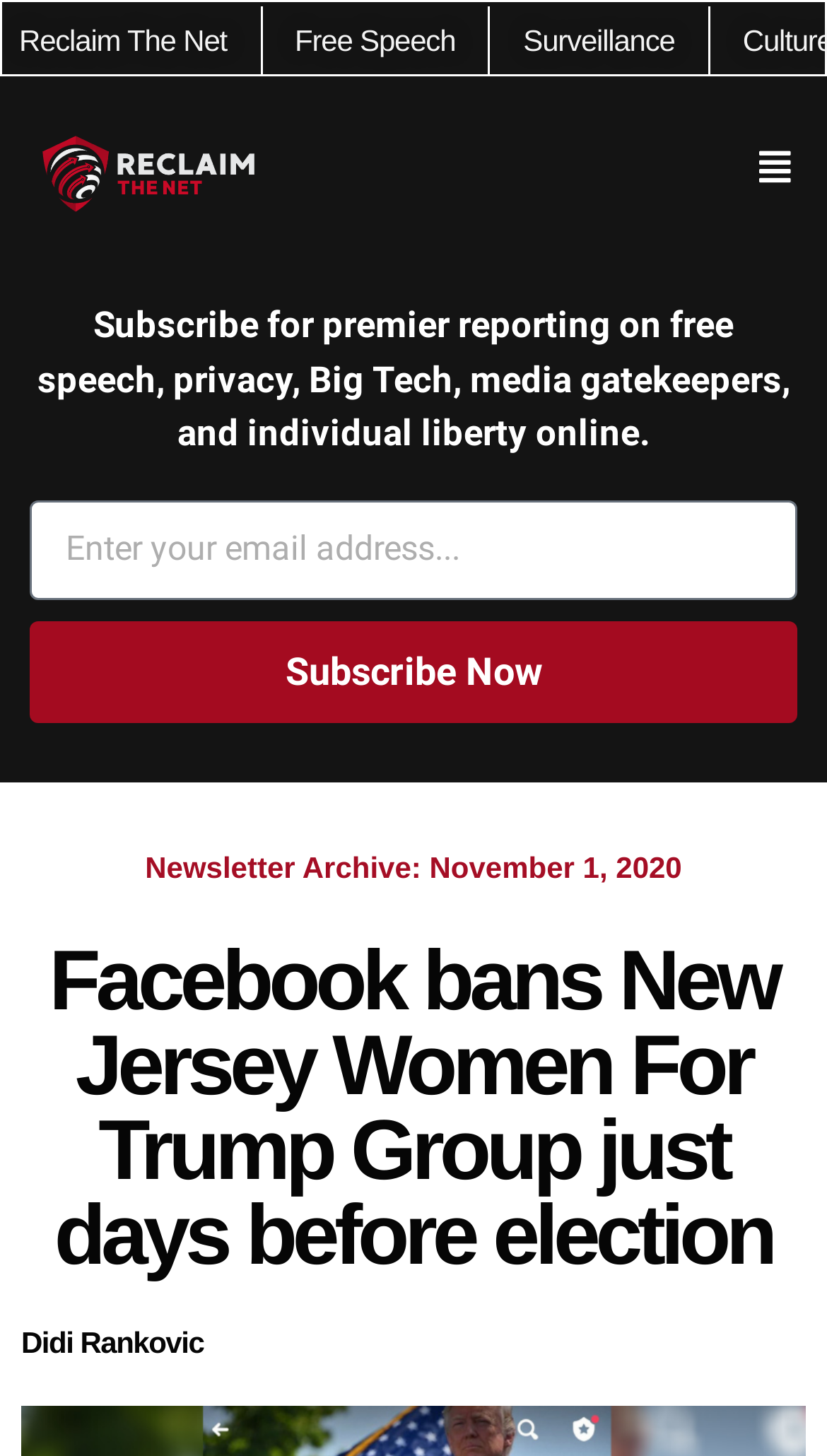Given the webpage screenshot, identify the bounding box of the UI element that matches this description: "Reclaim The Net".

[0.023, 0.013, 0.274, 0.044]